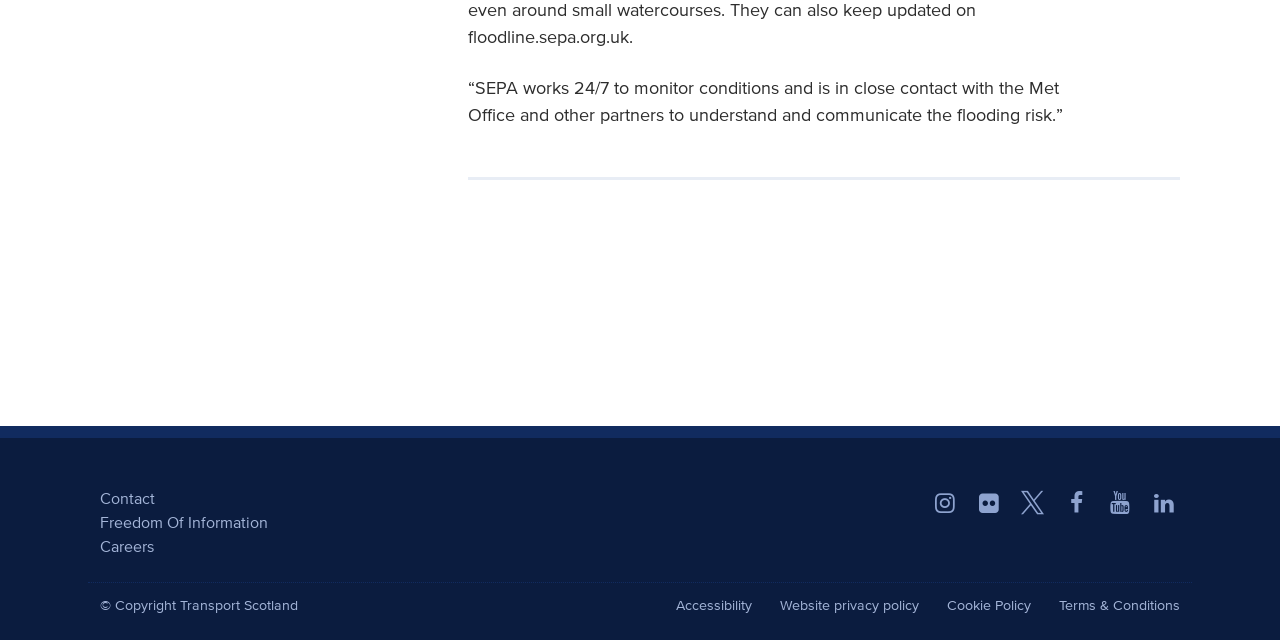What is the copyright information of the webpage?
Using the image as a reference, answer with just one word or a short phrase.

Transport Scotland